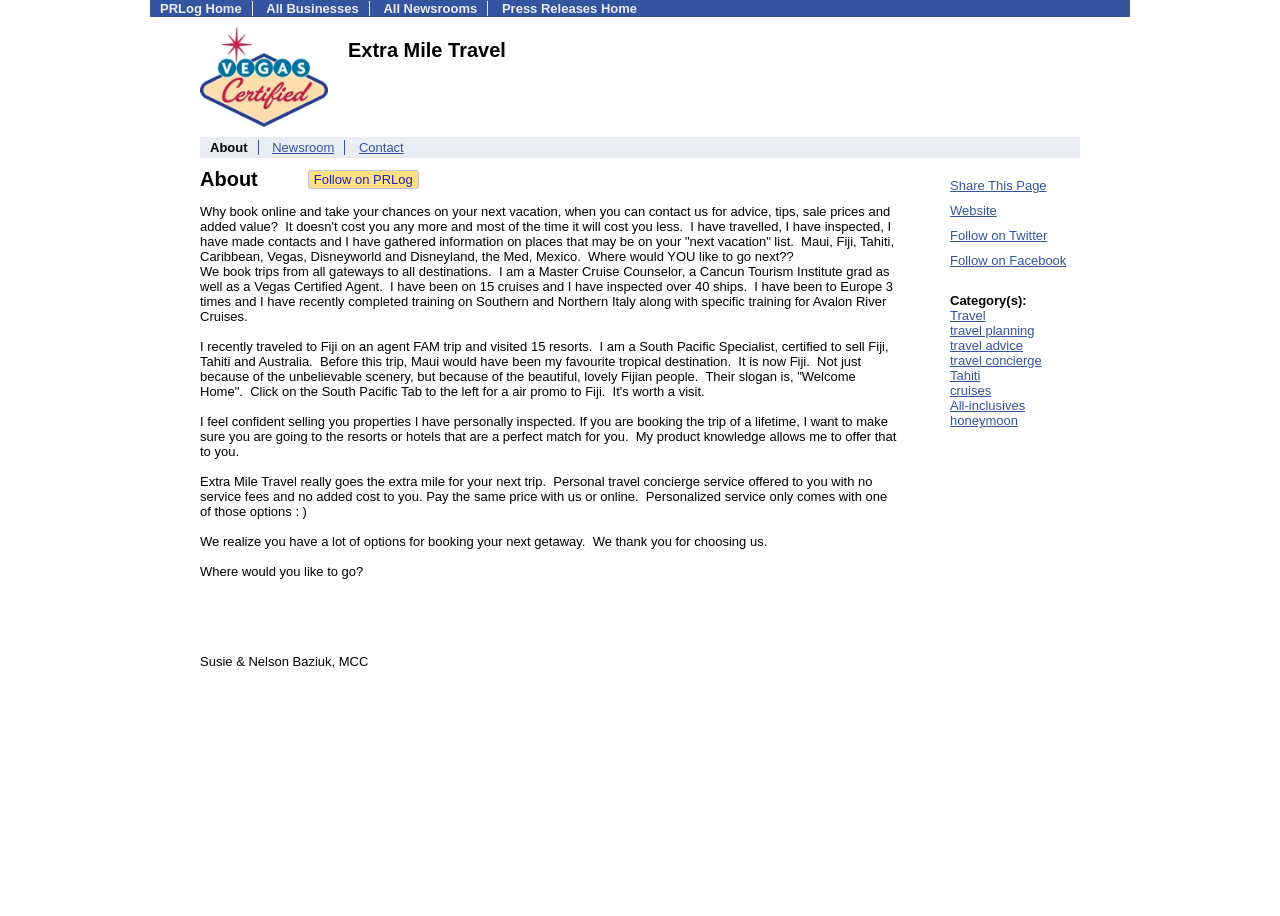Please find the bounding box for the following UI element description. Provide the coordinates in (top-left x, top-left y, bottom-right x, bottom-right y) format, with values between 0 and 1: travel concierge

[0.742, 0.385, 0.814, 0.402]